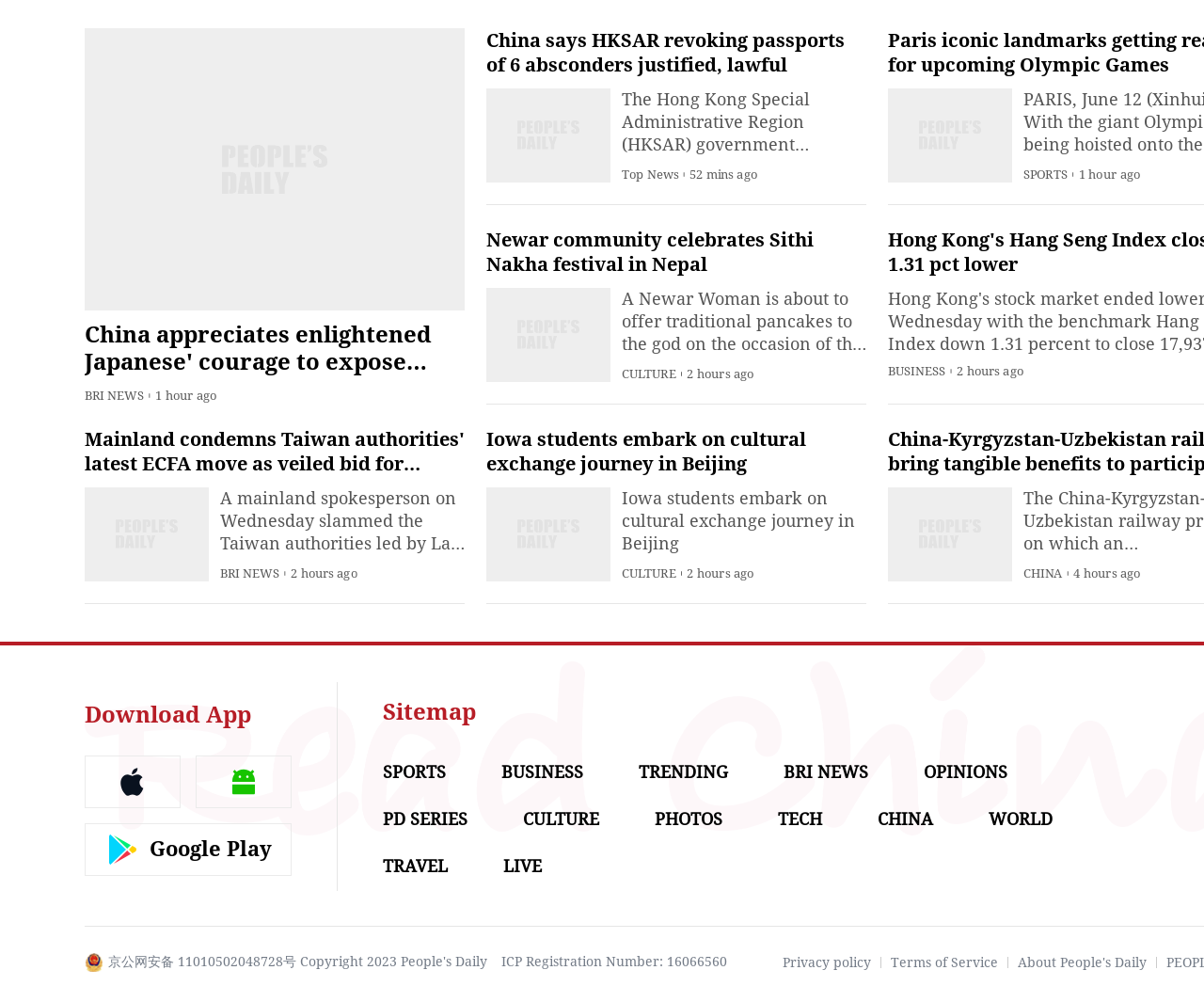Bounding box coordinates are given in the format (top-left x, top-left y, bottom-right x, bottom-right y). All values should be floating point numbers between 0 and 1. Provide the bounding box coordinate for the UI element described as: About People's Daily

[0.845, 0.953, 0.952, 0.968]